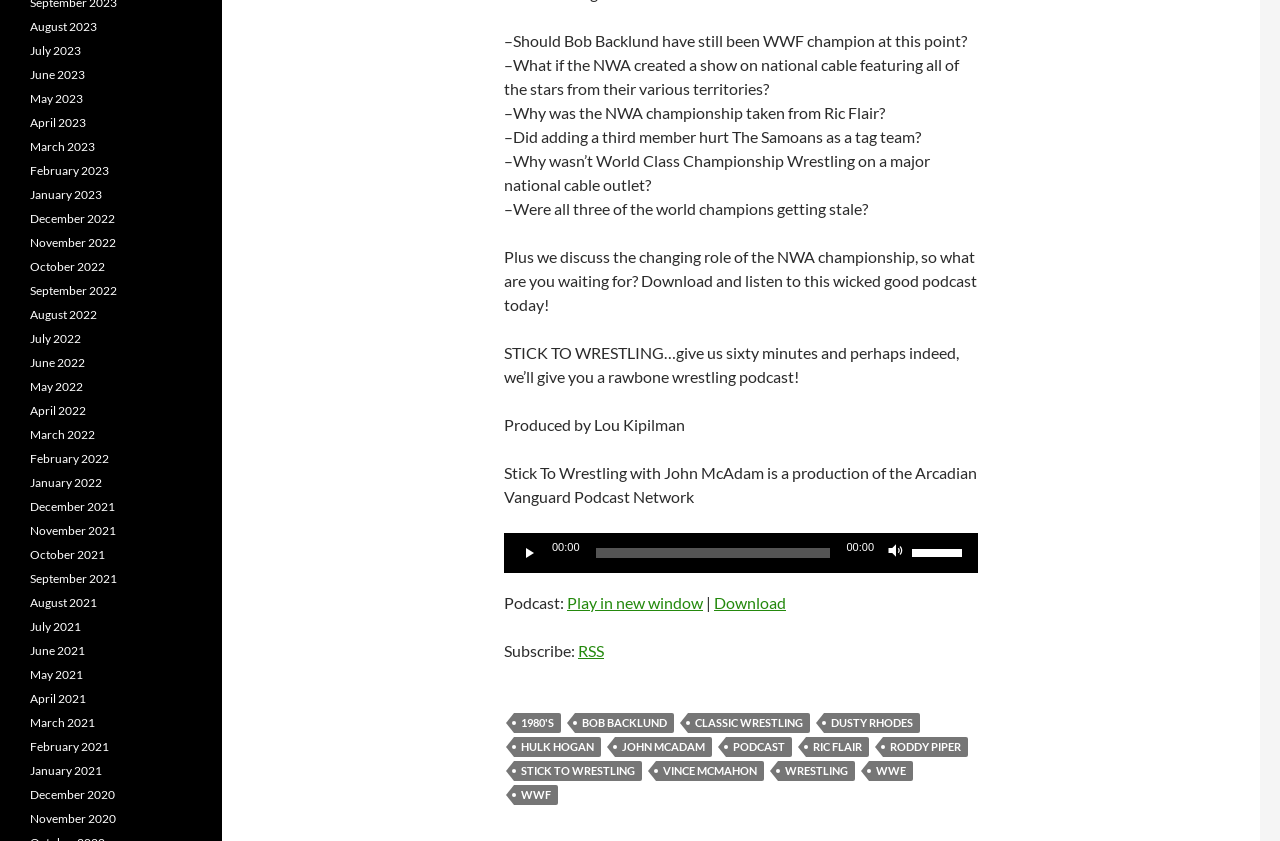What is the text on the play button?
Based on the image, provide a one-word or brief-phrase response.

Play